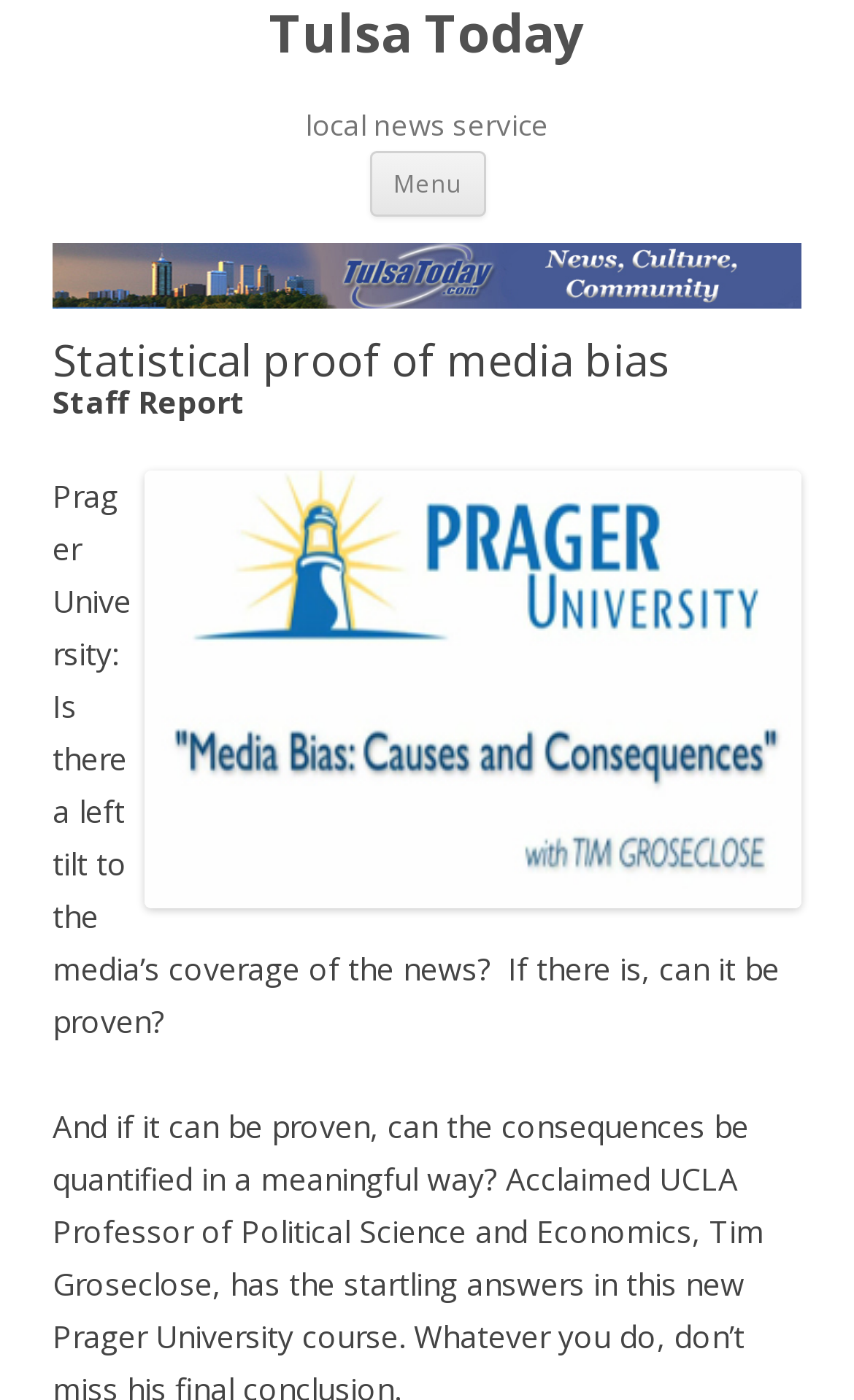Provide a one-word or short-phrase answer to the question:
What type of organization is Prager University?

University